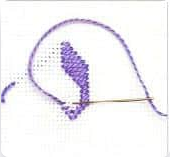Explain the image in a detailed and thorough manner.

The image showcases a close-up of embroidery work in progress, specifically illustrating a section of Hardanger embroidery. The design features a lilac or purple thread forming part of a surface stitch, highlighting the distinctive technique of filling in areas with stitchery while maintaining a delicate openwork pattern. A needle is threaded through the fabric, emphasizing the careful craftsmanship involved. This technique is an important feature of Hardanger, often recognized for its intricate motifs and contrasting textures. The image serves as a visual representation of the precision and artistry required in this traditional whitework method, often used to create contrasting designs in embroidery.